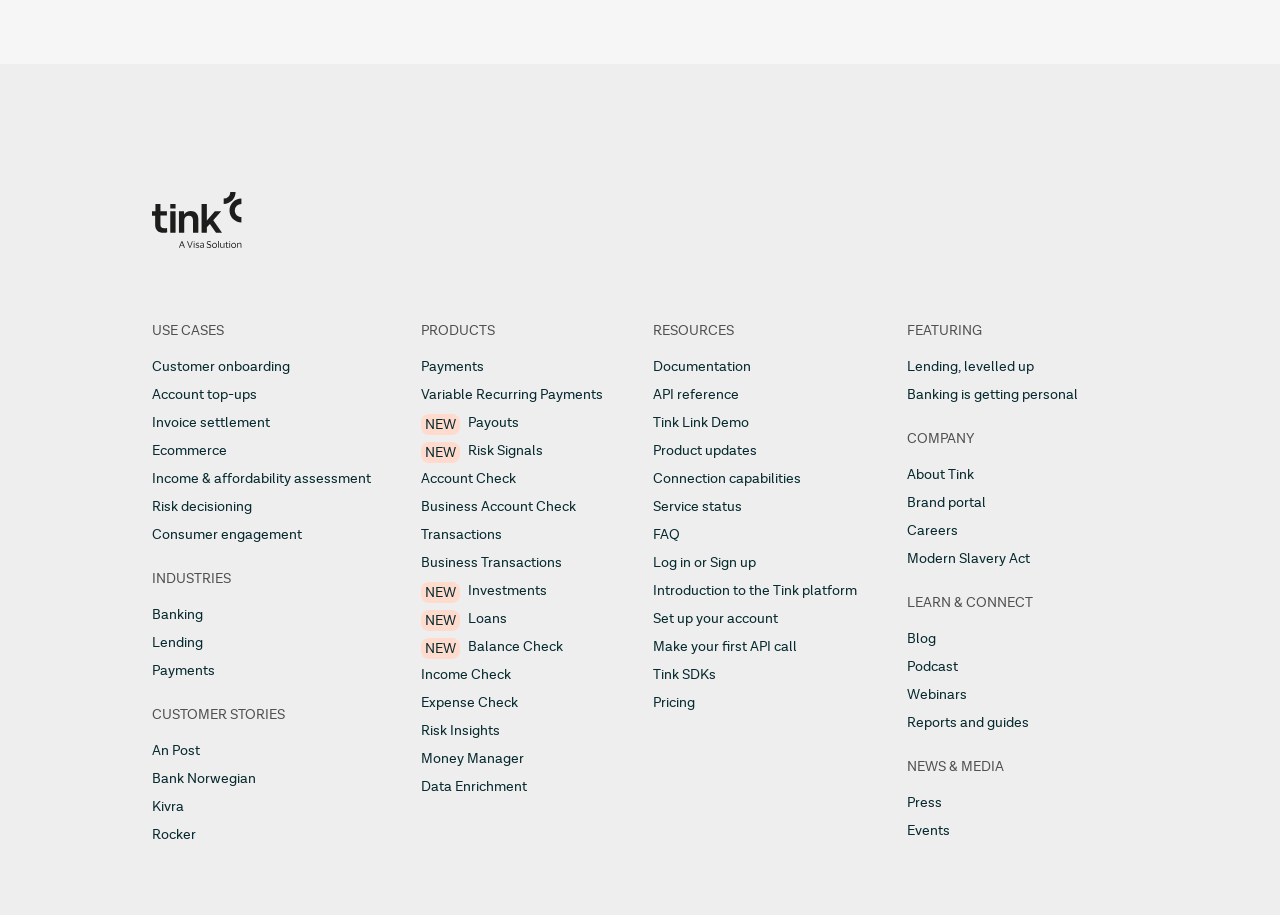Please reply to the following question with a single word or a short phrase:
What is the company name mentioned on this webpage?

Tink